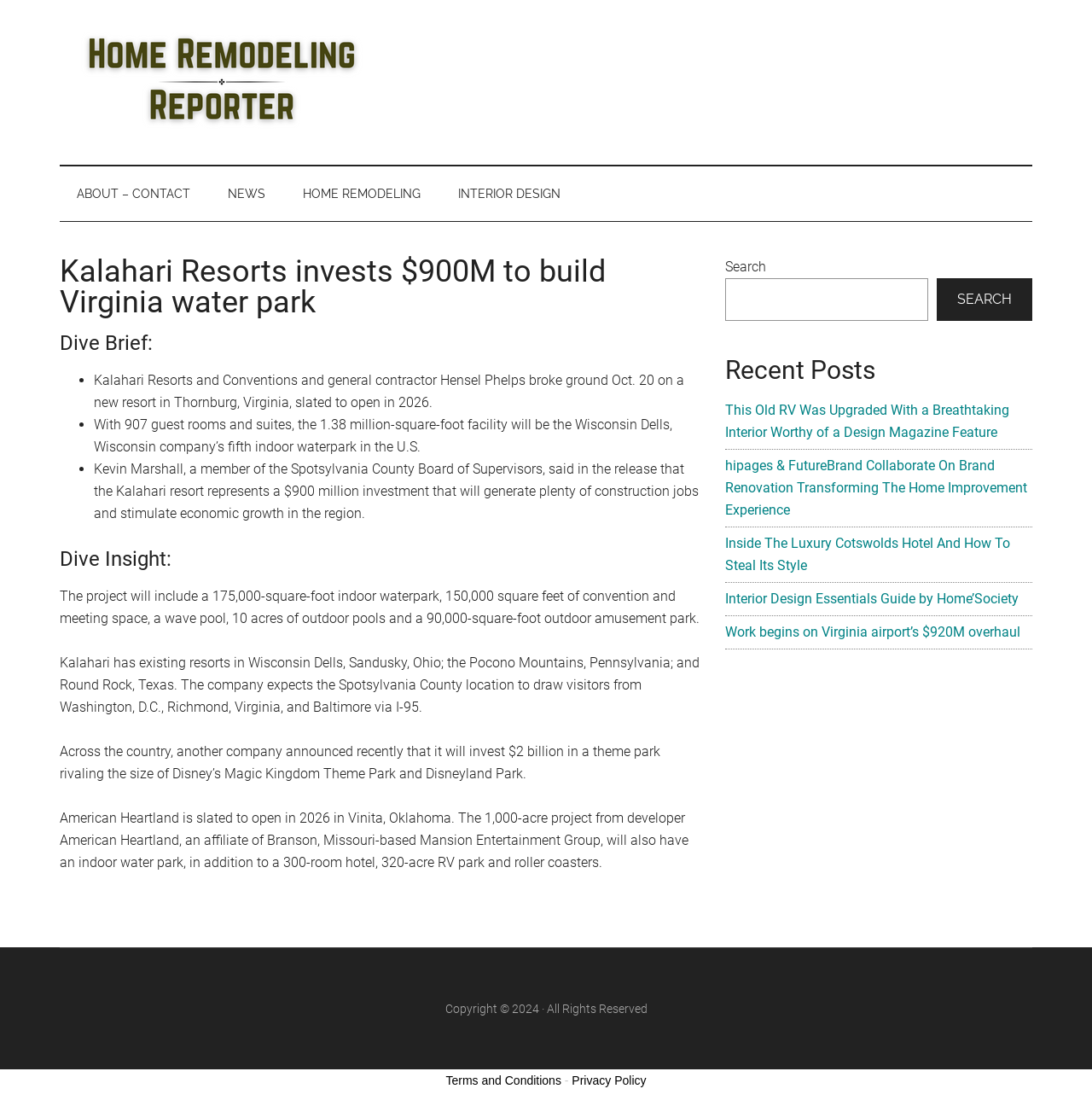Using the element description provided, determine the bounding box coordinates in the format (top-left x, top-left y, bottom-right x, bottom-right y). Ensure that all values are floating point numbers between 0 and 1. Element description: Home Remodeling

[0.262, 0.15, 0.401, 0.199]